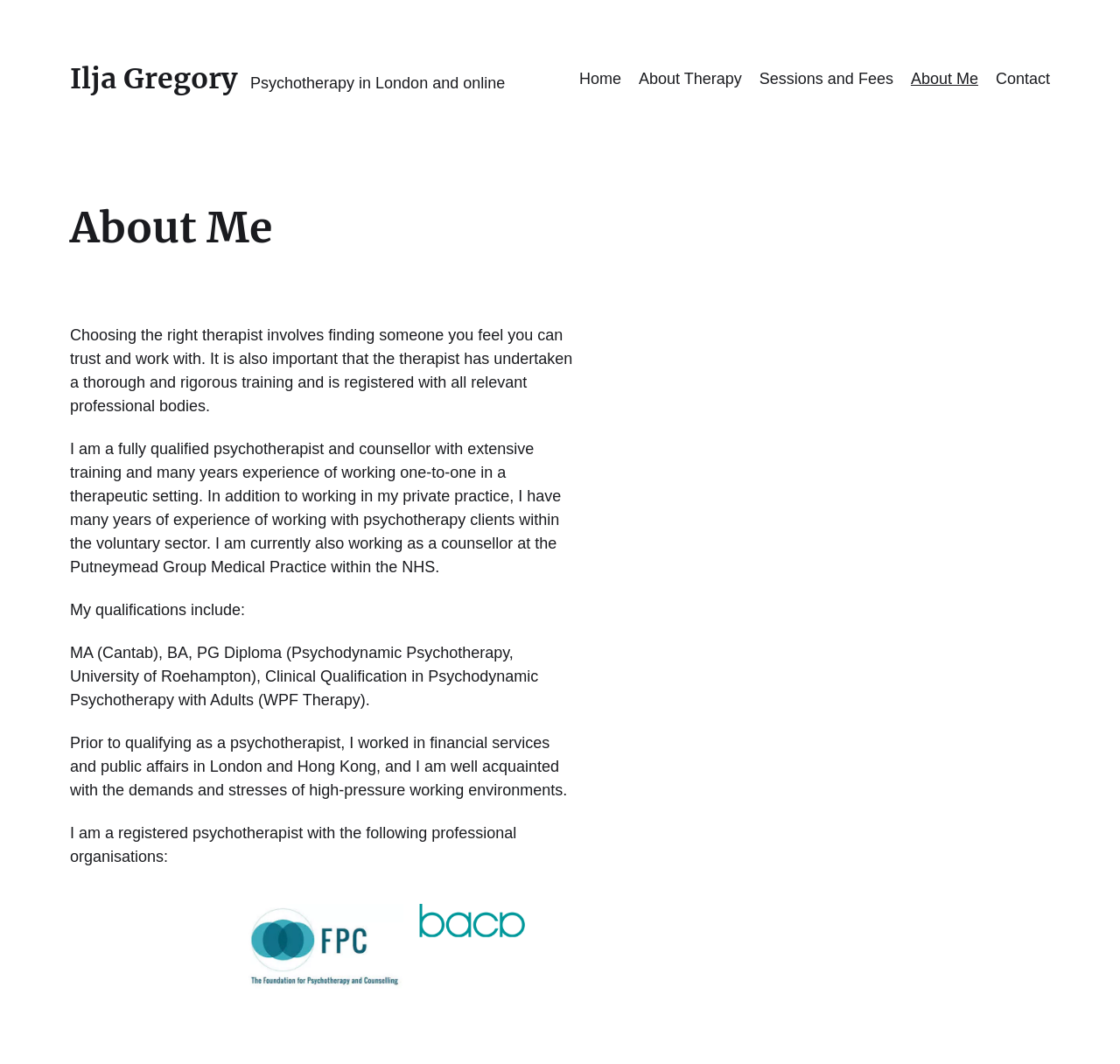What is the profession of Ilja Gregory?
Based on the image, answer the question with a single word or brief phrase.

Psychotherapist